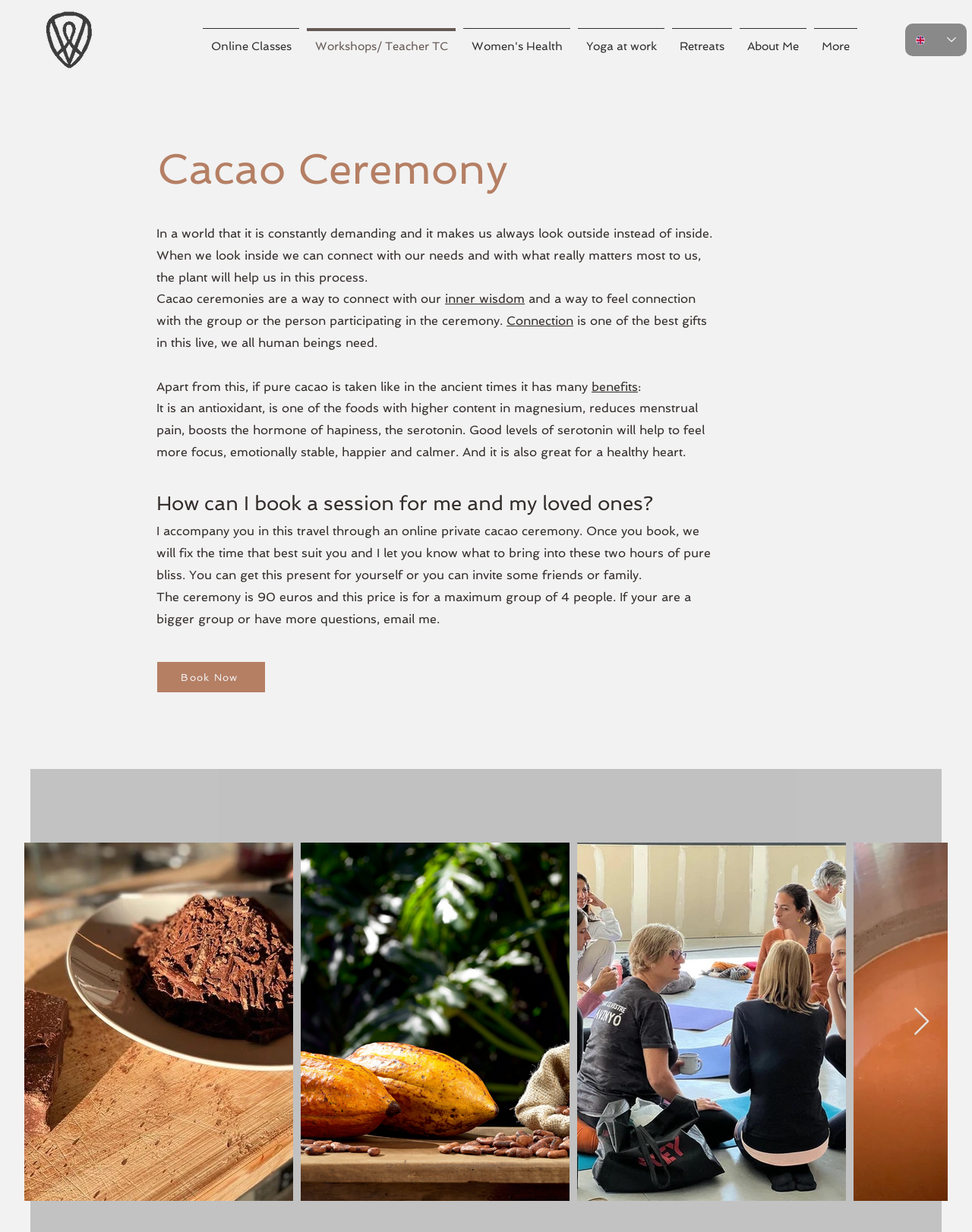Determine the bounding box coordinates for the region that must be clicked to execute the following instruction: "View the image of 17940029756369149.jpg".

[0.025, 0.684, 0.302, 0.975]